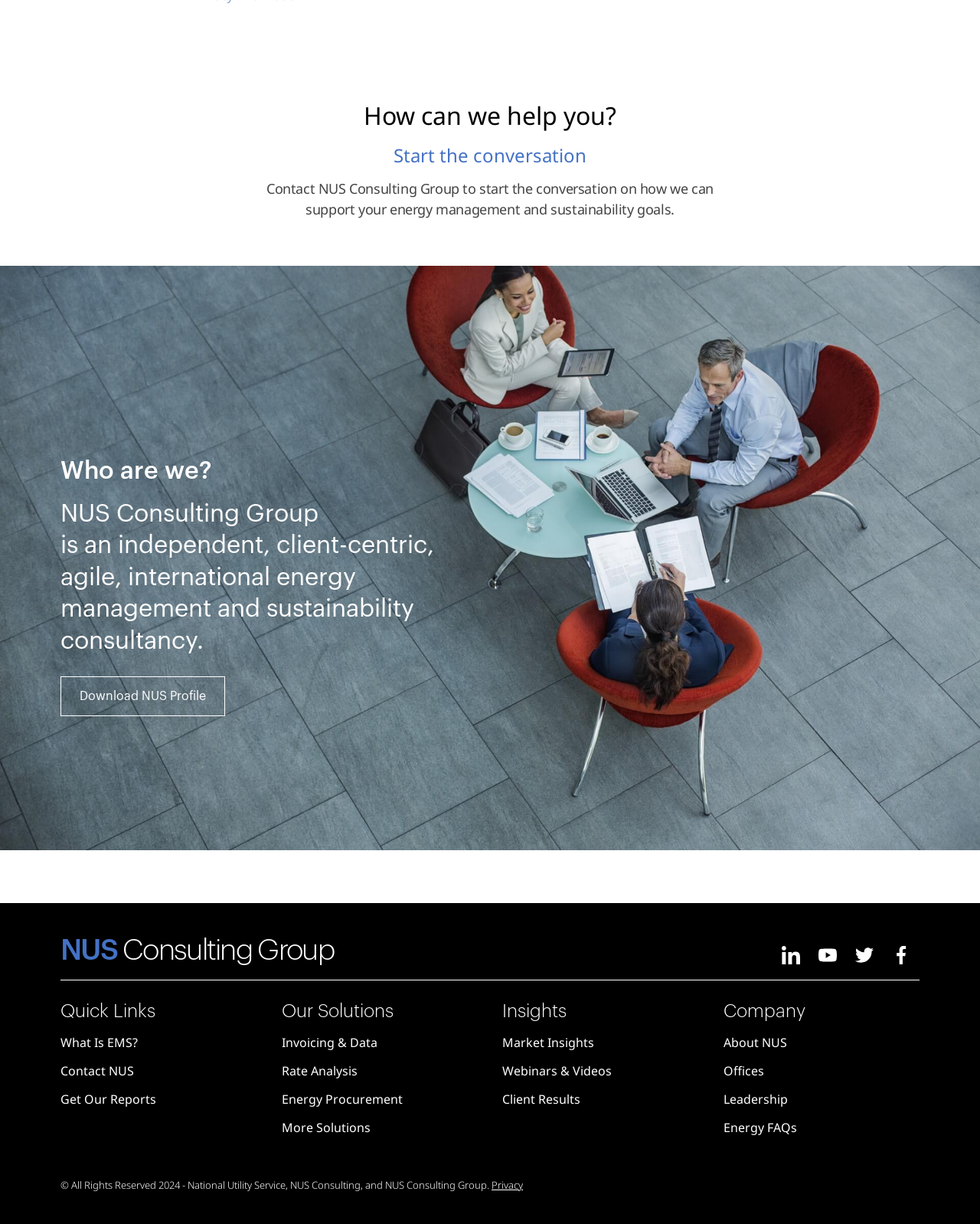Determine the bounding box coordinates of the clickable region to execute the instruction: "Visit LinkedIn page". The coordinates should be four float numbers between 0 and 1, denoted as [left, top, right, bottom].

[0.788, 0.77, 0.826, 0.789]